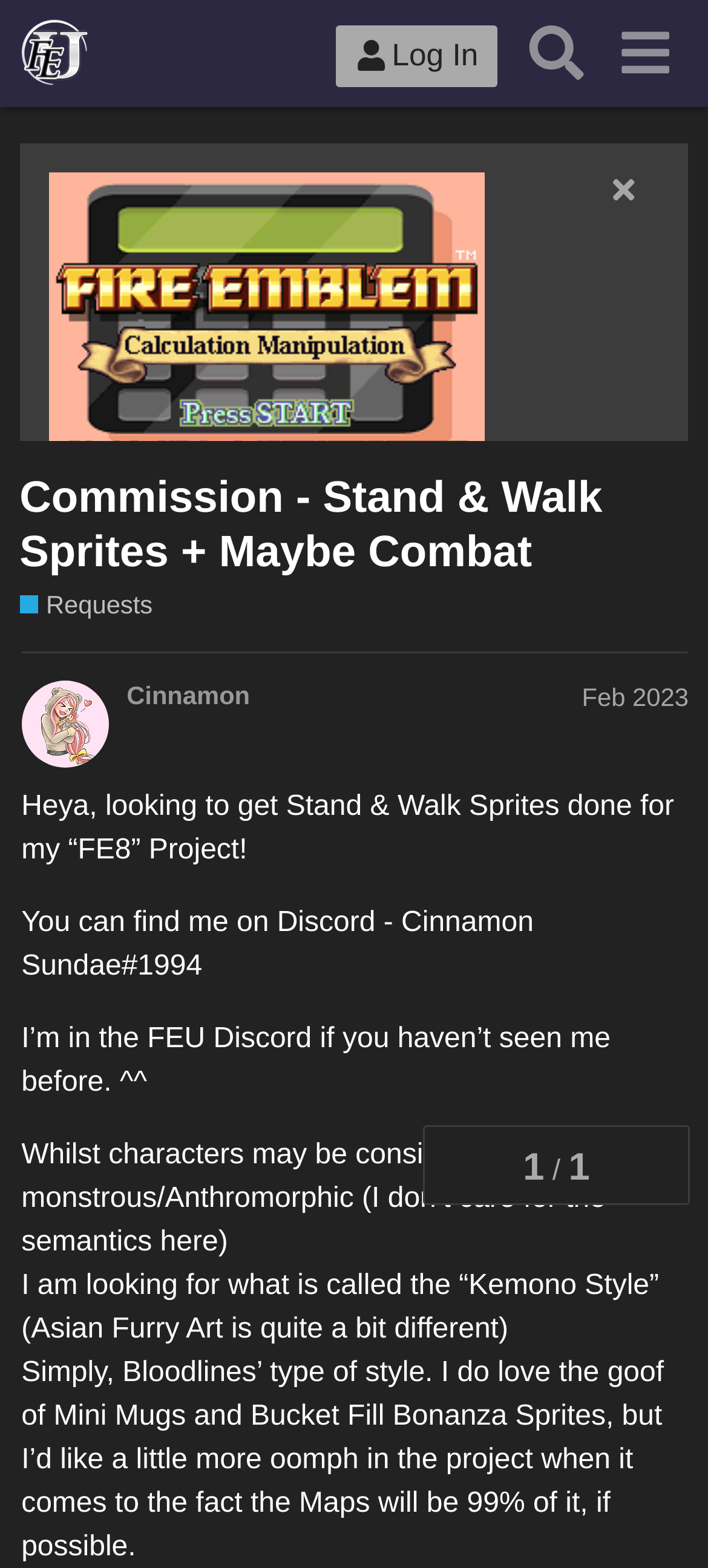Respond to the question below with a single word or phrase: What is the style of art the author is looking for?

Kemono Style